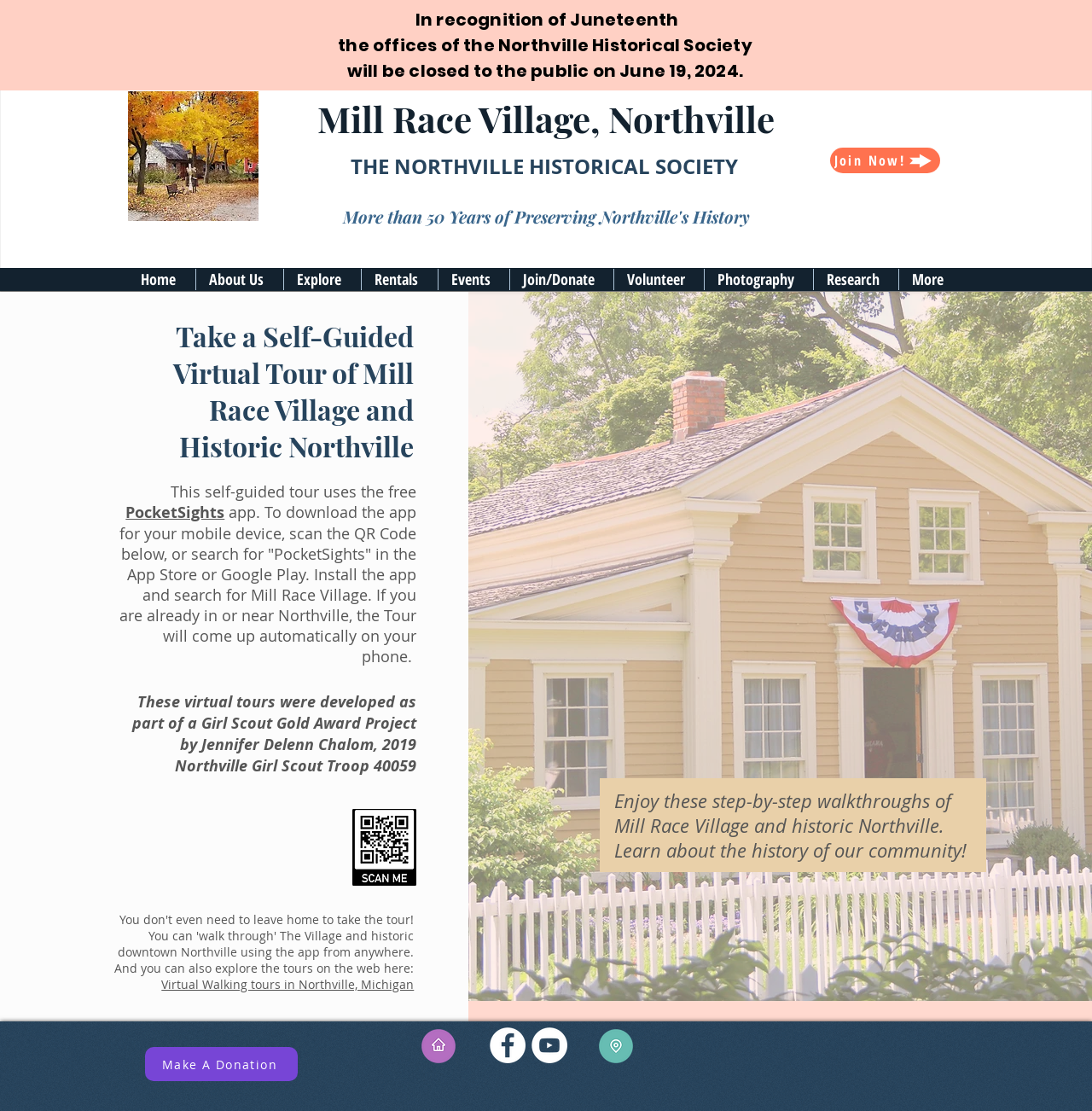Respond to the following question with a brief word or phrase:
What can be learned from the virtual walking tours?

History of the community